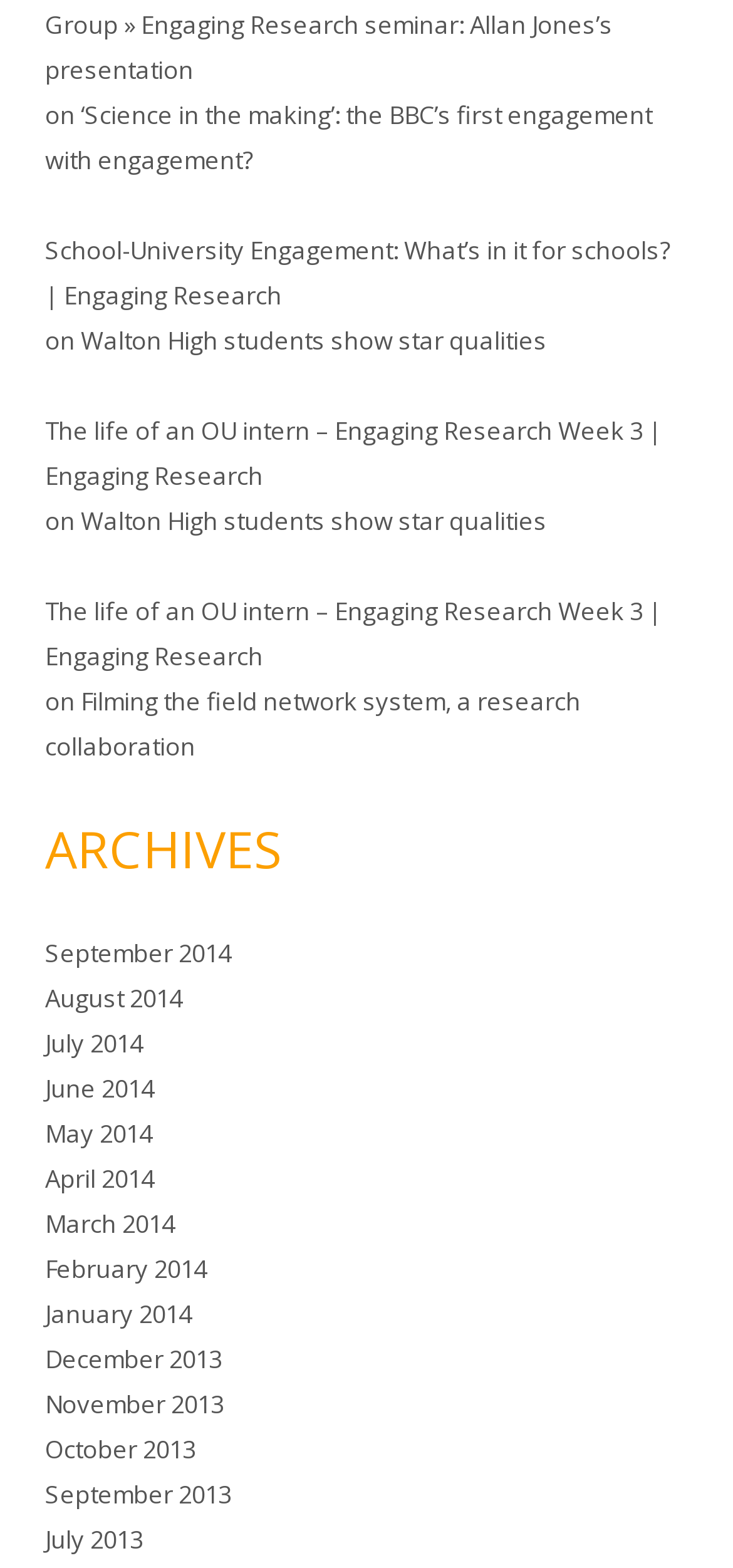Find the bounding box coordinates of the clickable area that will achieve the following instruction: "read 'ARCHIVES'".

[0.062, 0.519, 0.938, 0.564]